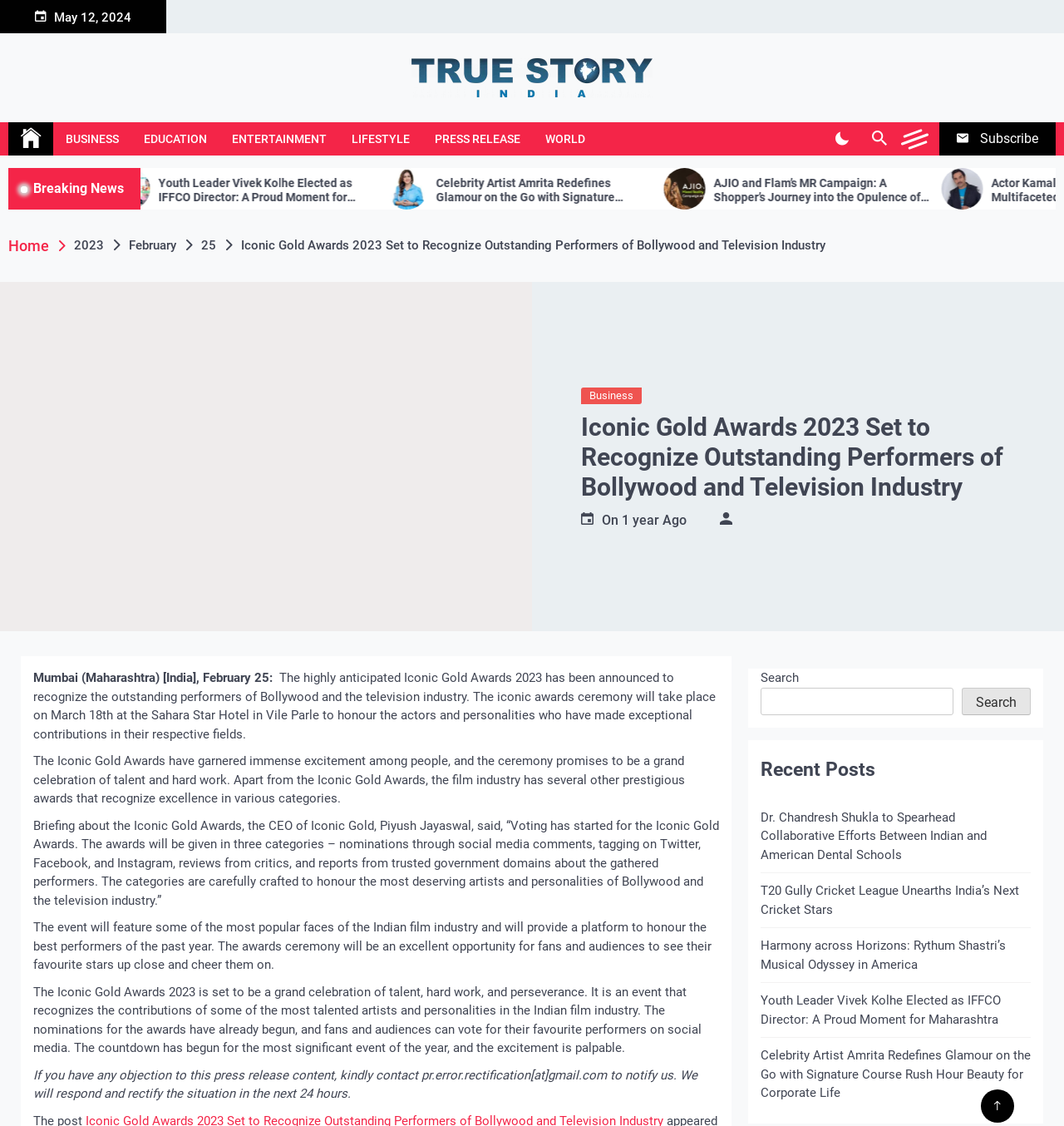How can fans and audiences vote for their favourite performers?
Answer the question with a single word or phrase by looking at the picture.

On social media